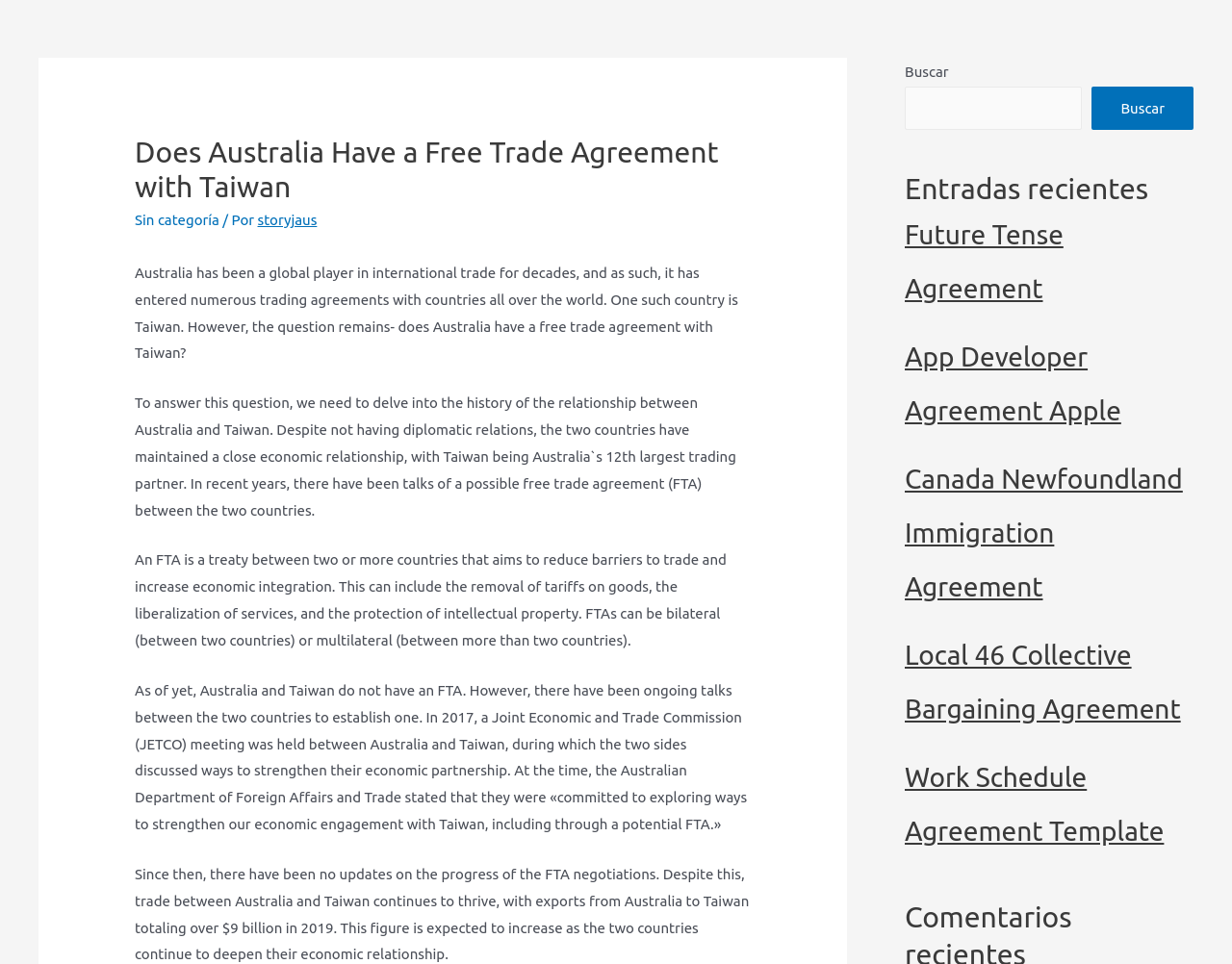Determine the bounding box coordinates for the clickable element to execute this instruction: "learn about the future tense agreement". Provide the coordinates as four float numbers between 0 and 1, i.e., [left, top, right, bottom].

[0.734, 0.228, 0.863, 0.314]